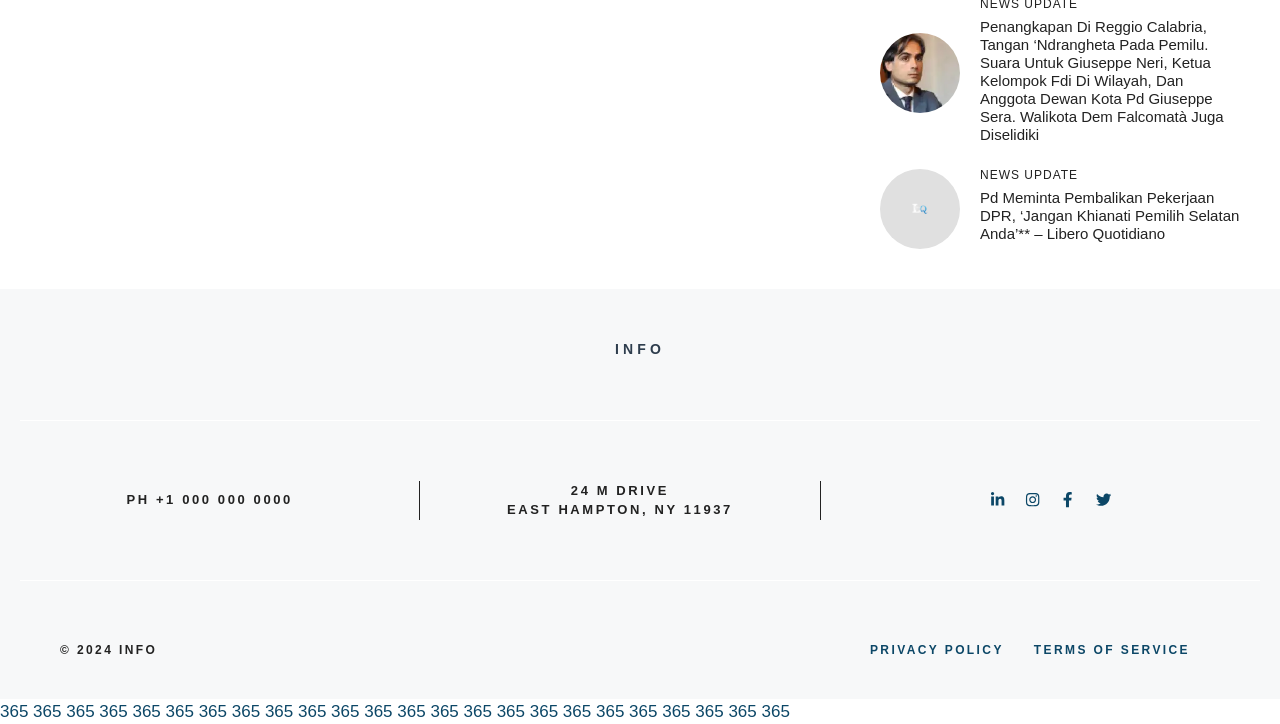Based on the element description: "365", identify the UI element and provide its bounding box coordinates. Use four float numbers between 0 and 1, [left, top, right, bottom].

[0.078, 0.969, 0.1, 0.995]